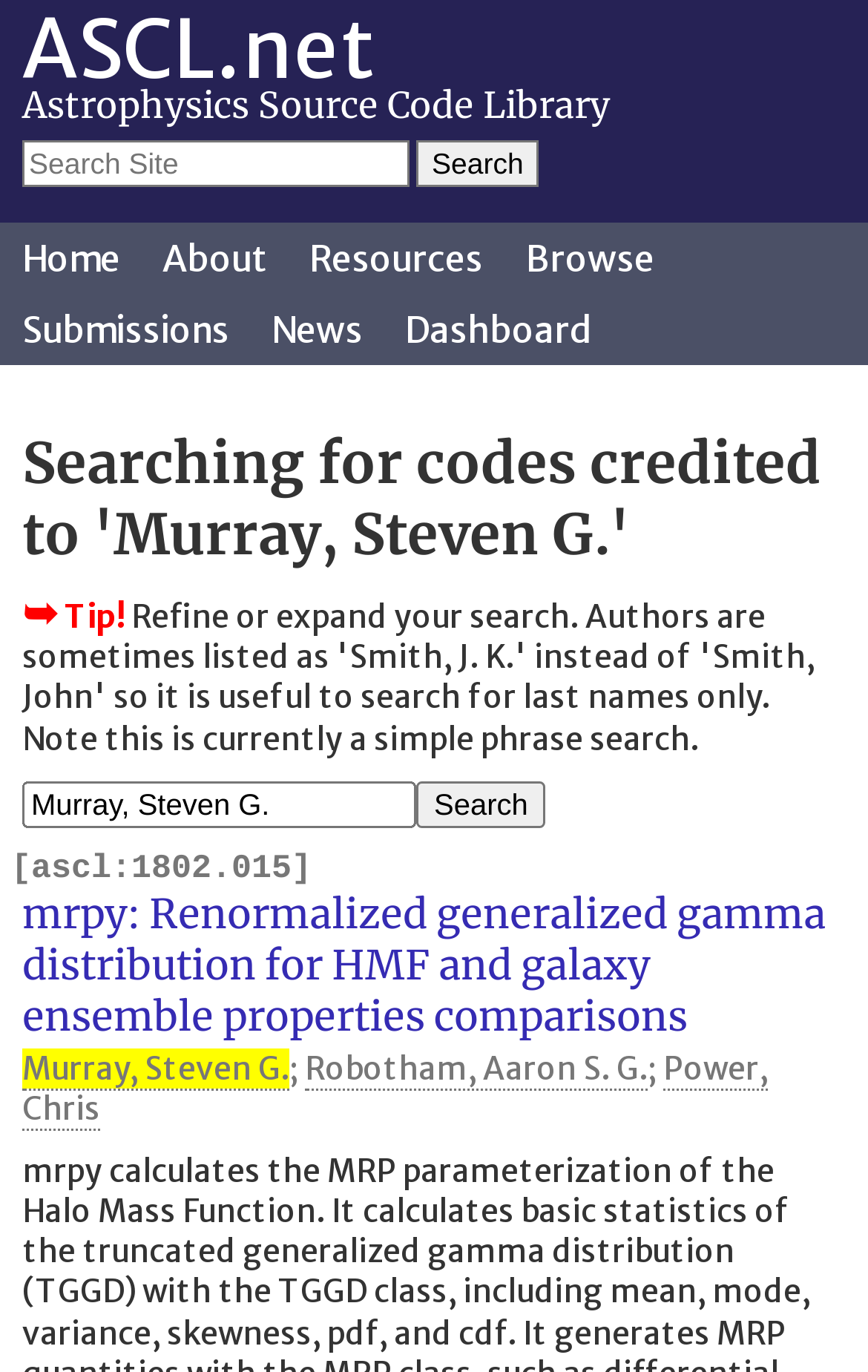What is the name of the resource above 'Submissions'?
Can you provide an in-depth and detailed response to the question?

The question can be answered by looking at the links in the top navigation bar and finding the link 'News' which is above the link 'Submissions'.